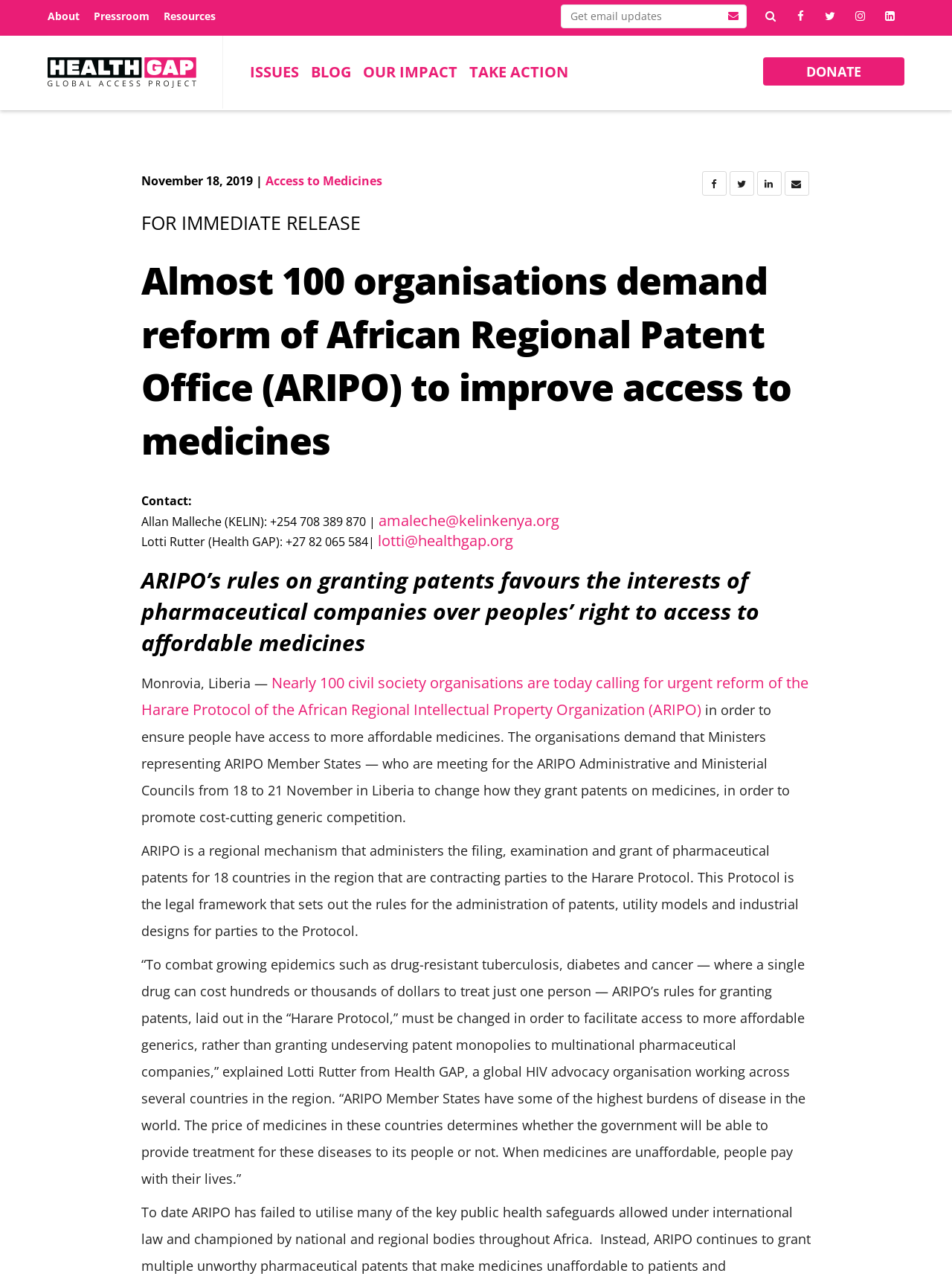How many civil society organizations are calling for reform of ARIPO? Analyze the screenshot and reply with just one word or a short phrase.

Nearly 100